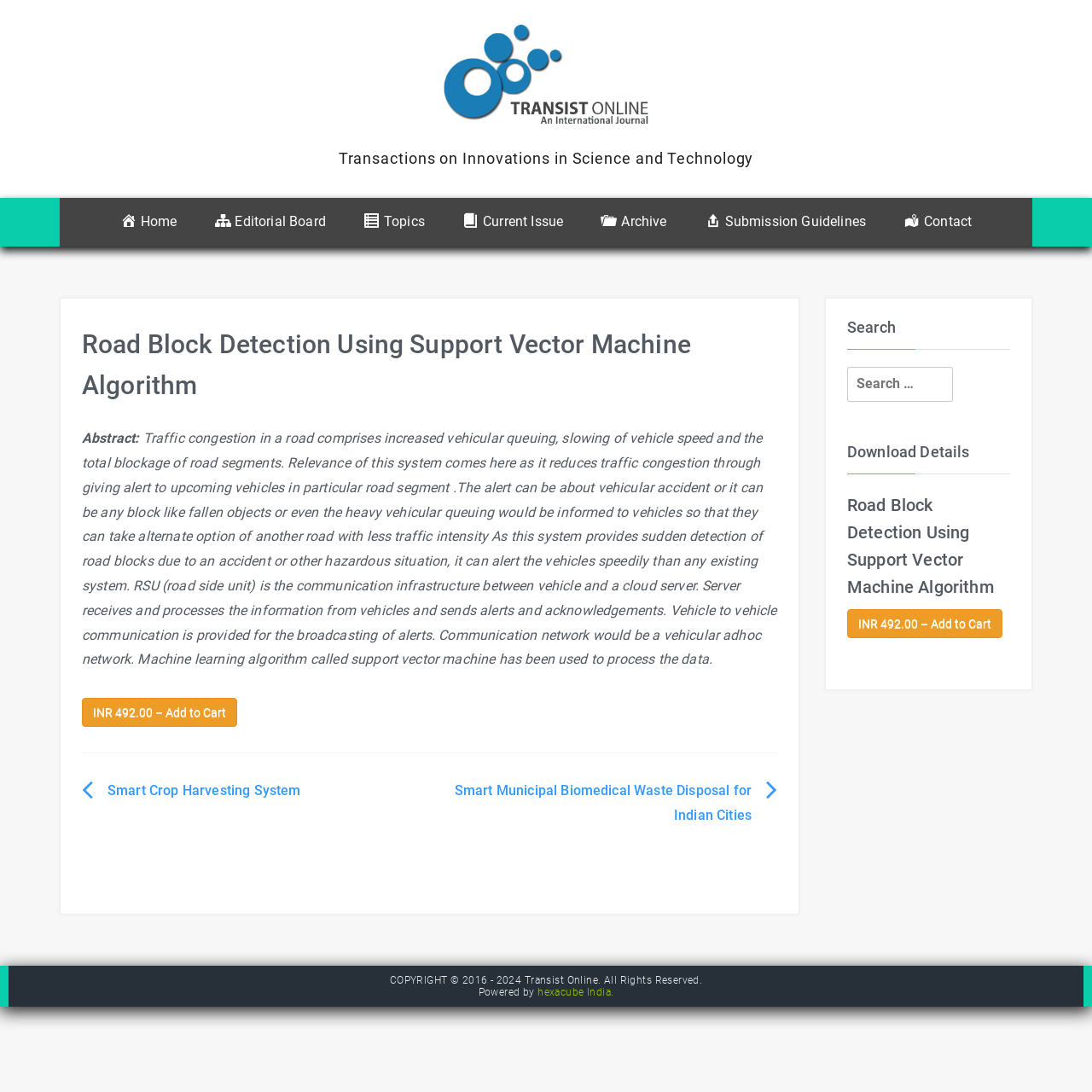Please provide the bounding box coordinates in the format (top-left x, top-left y, bottom-right x, bottom-right y). Remember, all values are floating point numbers between 0 and 1. What is the bounding box coordinate of the region described as: Smart Crop Harvesting System

[0.098, 0.717, 0.275, 0.731]